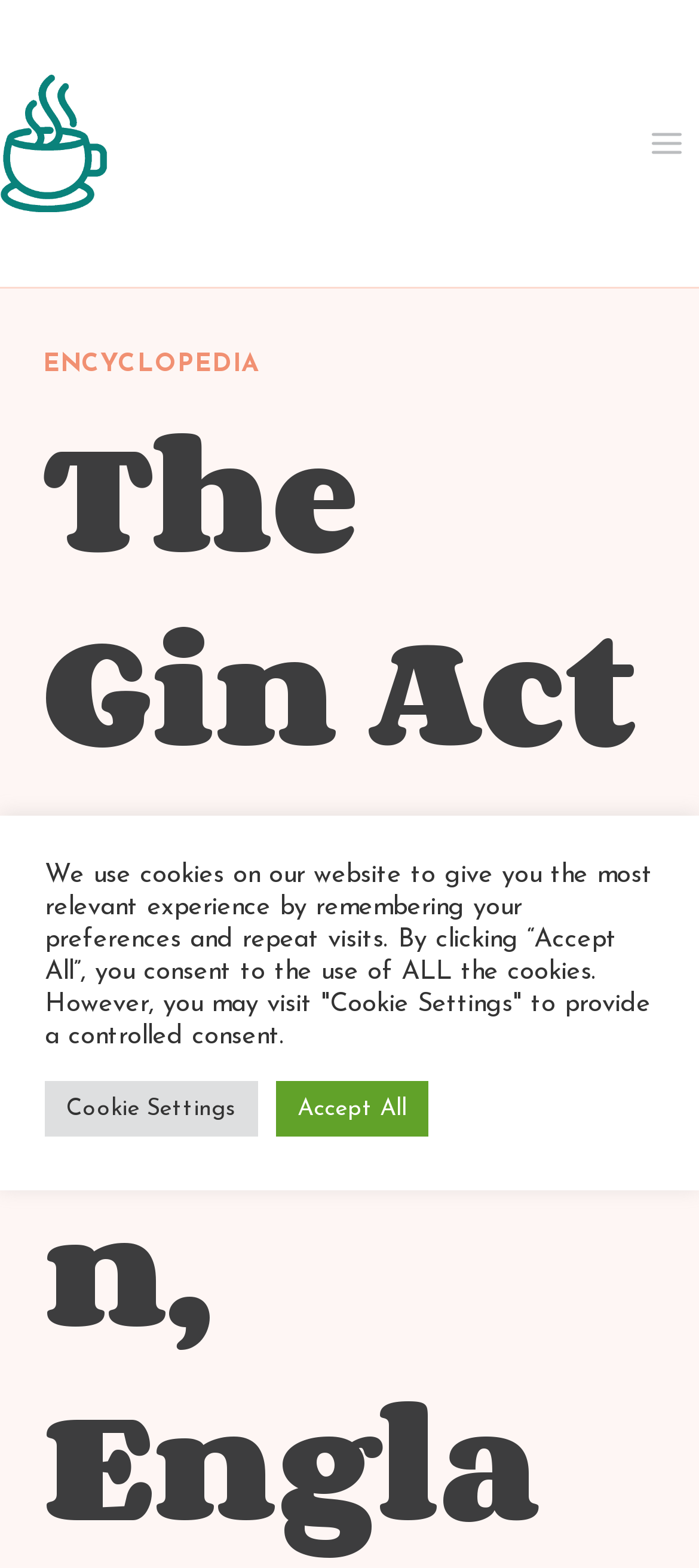Provide the bounding box coordinates for the specified HTML element described in this description: "Toggle Menu". The coordinates should be four float numbers ranging from 0 to 1, in the format [left, top, right, bottom].

[0.906, 0.074, 1.0, 0.109]